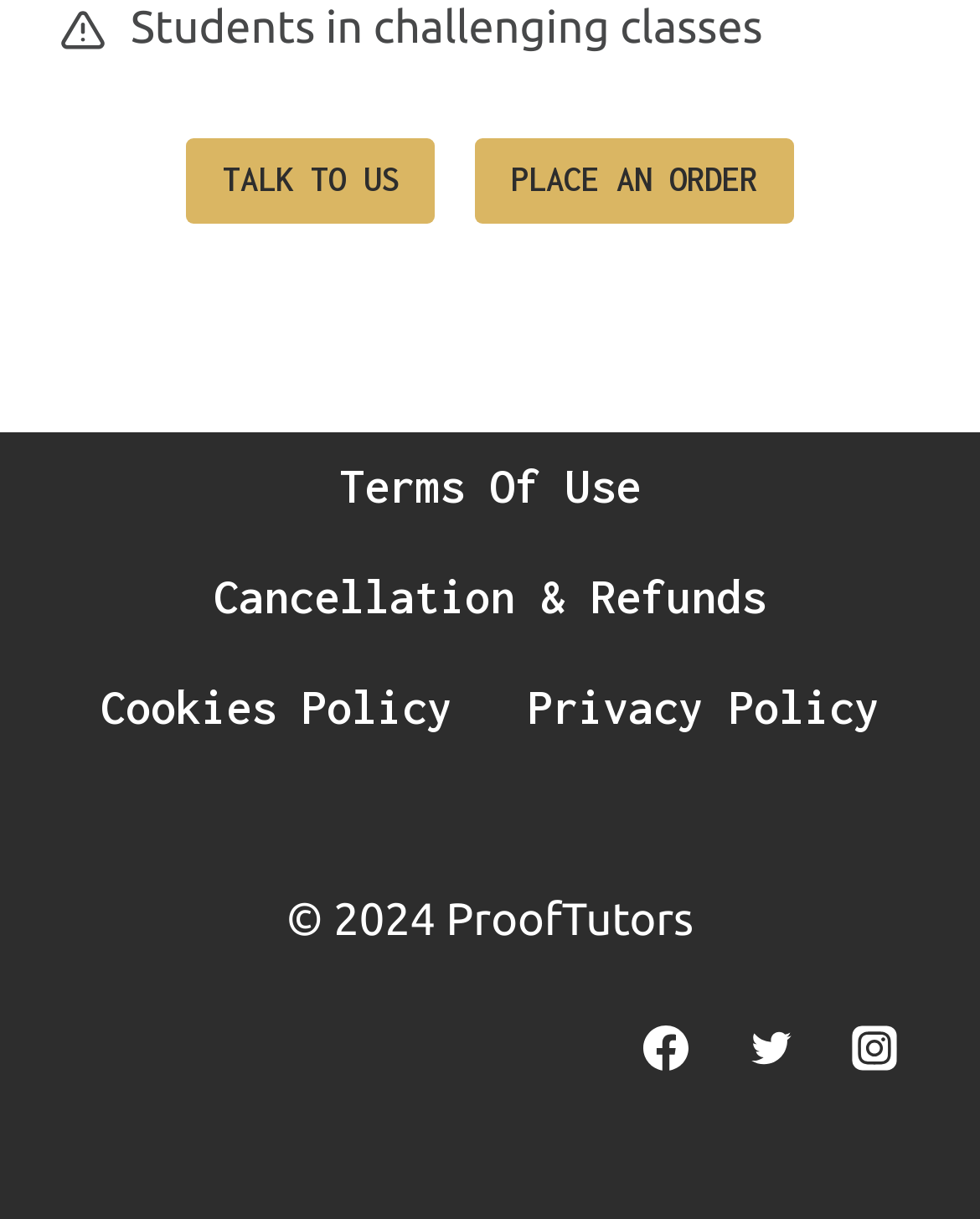Please find the bounding box coordinates of the element that needs to be clicked to perform the following instruction: "Follow us on Facebook". The bounding box coordinates should be four float numbers between 0 and 1, represented as [left, top, right, bottom].

[0.634, 0.823, 0.726, 0.897]